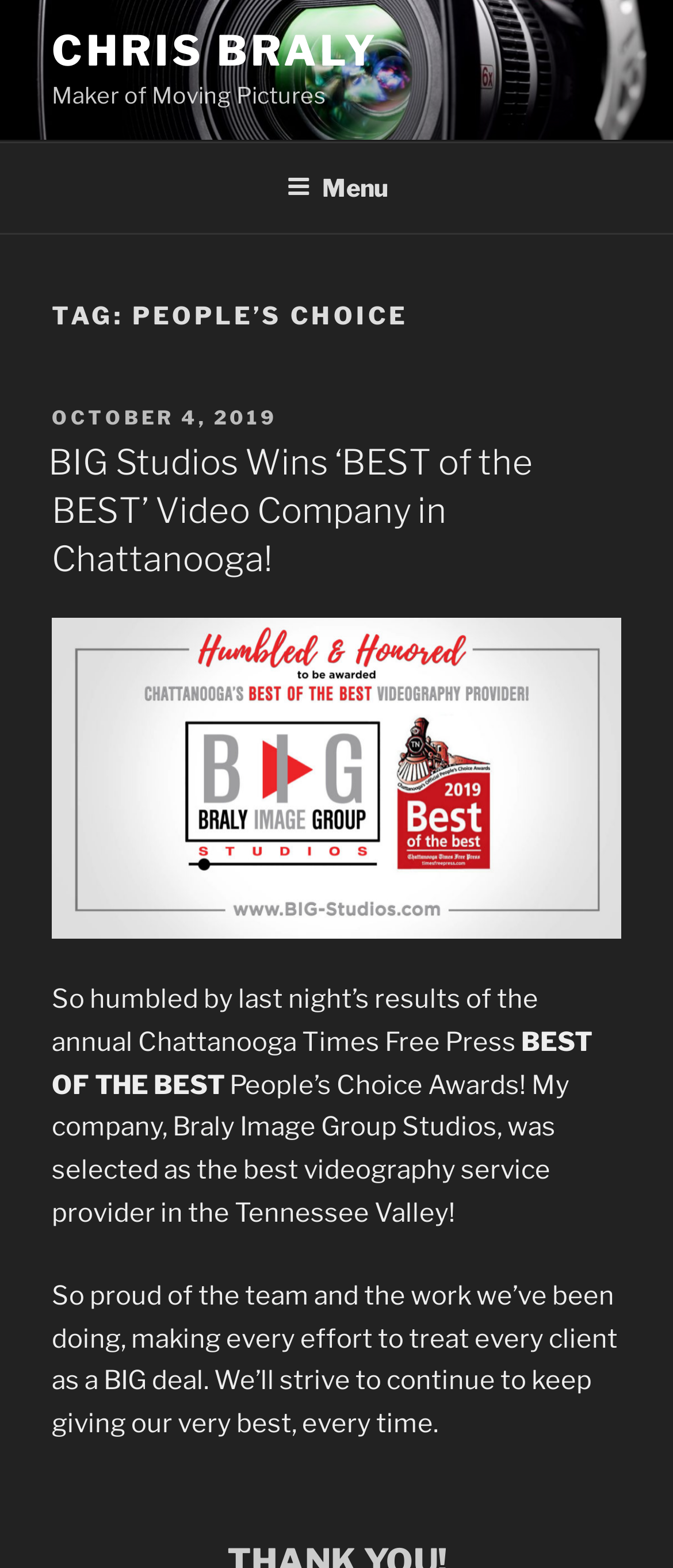What is the name of the person mentioned?
Using the image as a reference, answer with just one word or a short phrase.

Chris Braly